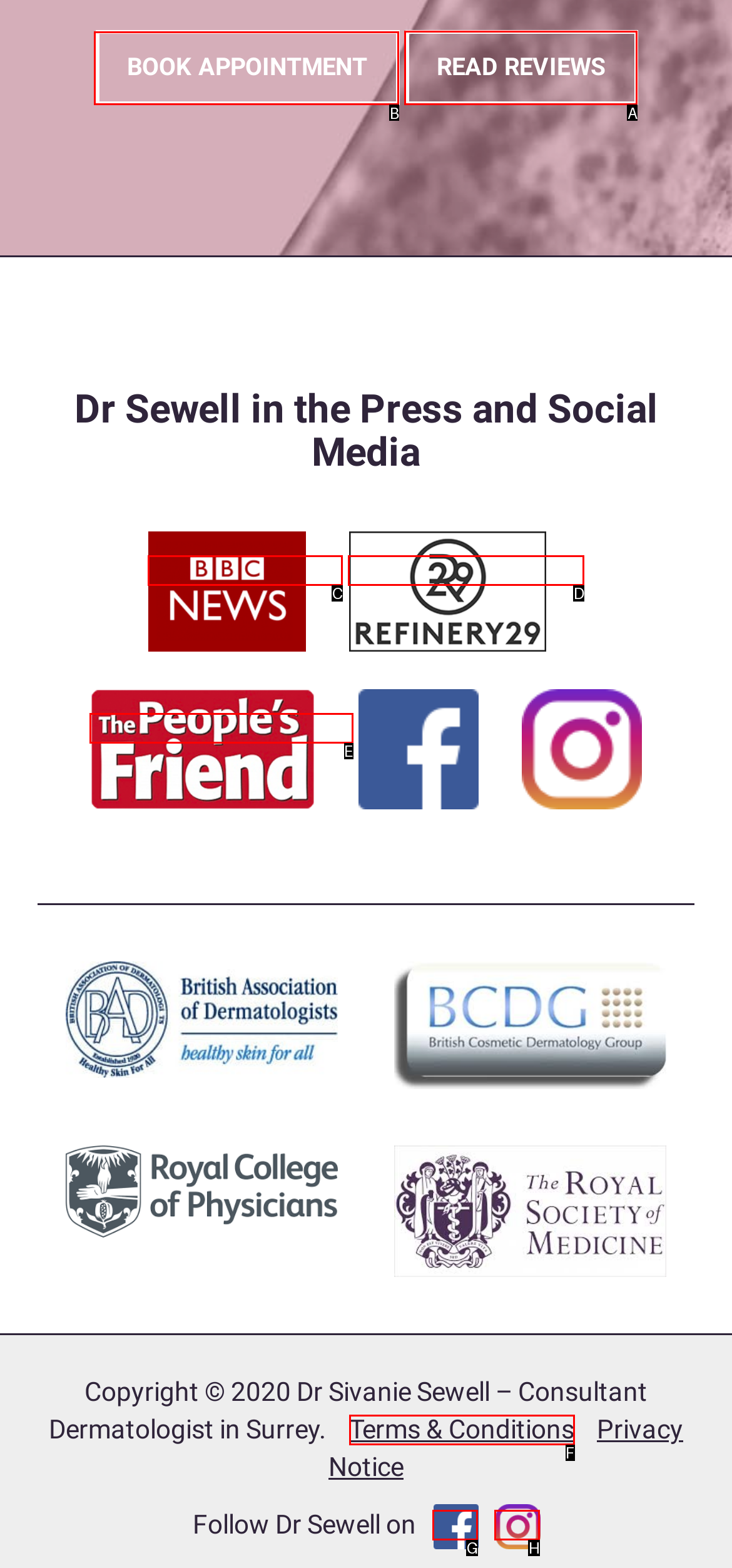Select the appropriate HTML element to click for the following task: Book an appointment
Answer with the letter of the selected option from the given choices directly.

B